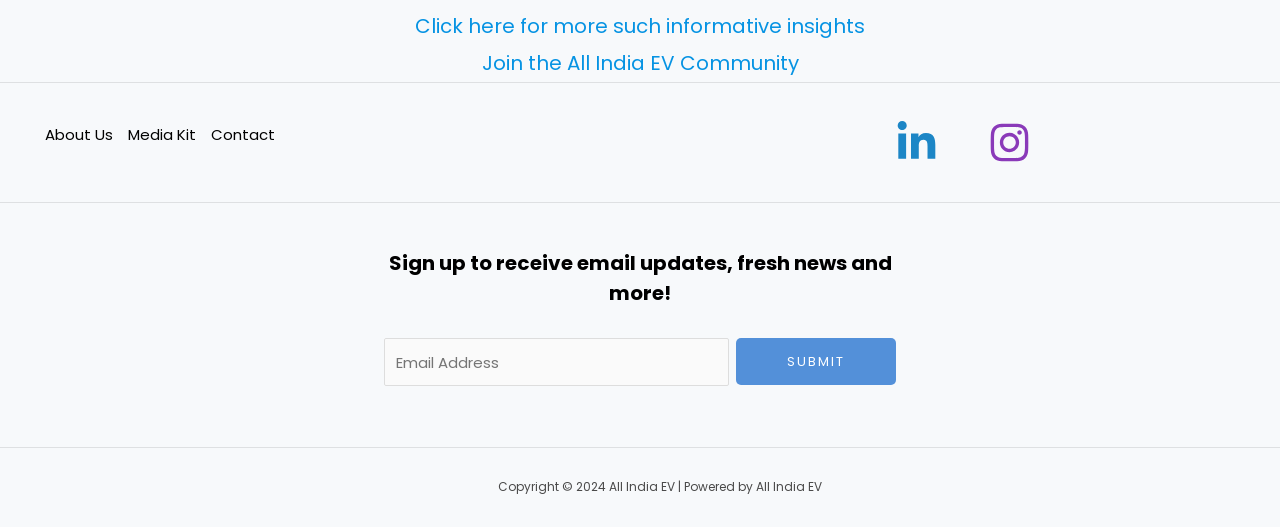Please respond to the question using a single word or phrase:
What is the purpose of the 'SUBMIT' button?

To submit email updates